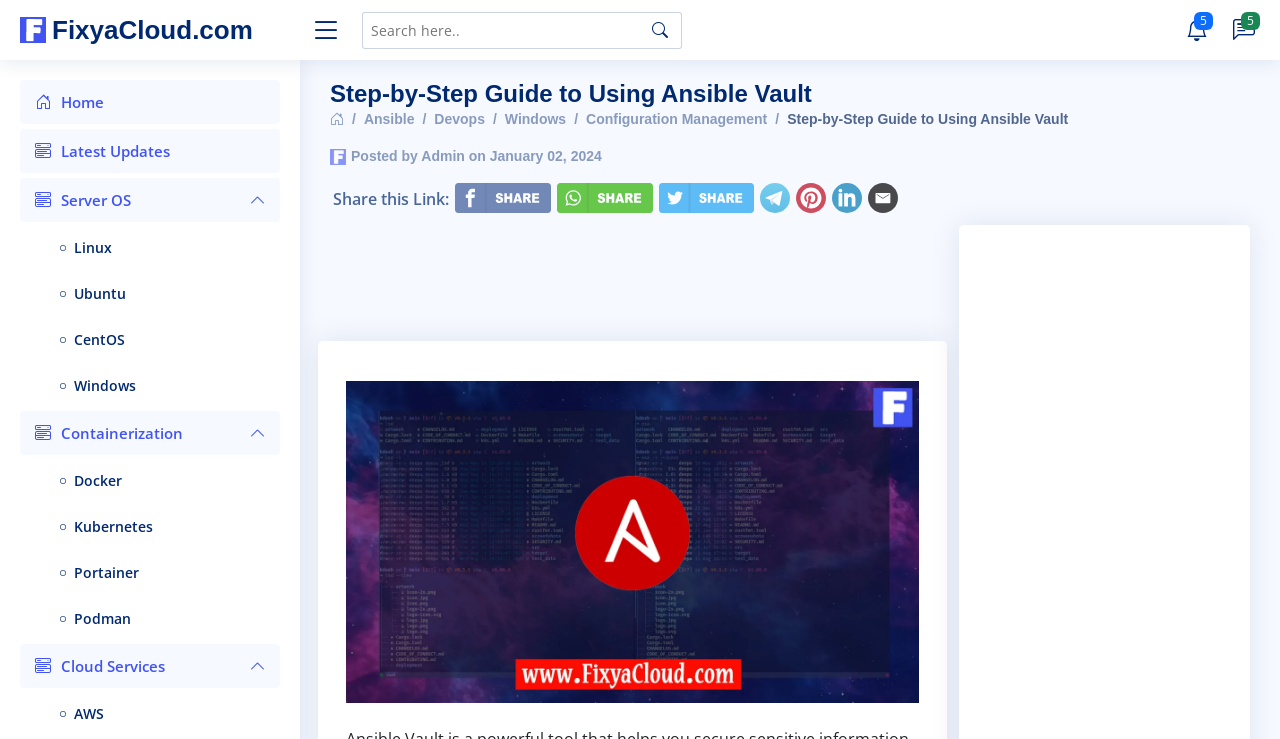What is the date of the article?
Please give a well-detailed answer to the question.

I determined the date of the article by looking at the static text 'Posted by Admin on January 02, 2024' located at the top of the webpage, which suggests that the article was posted on that date.